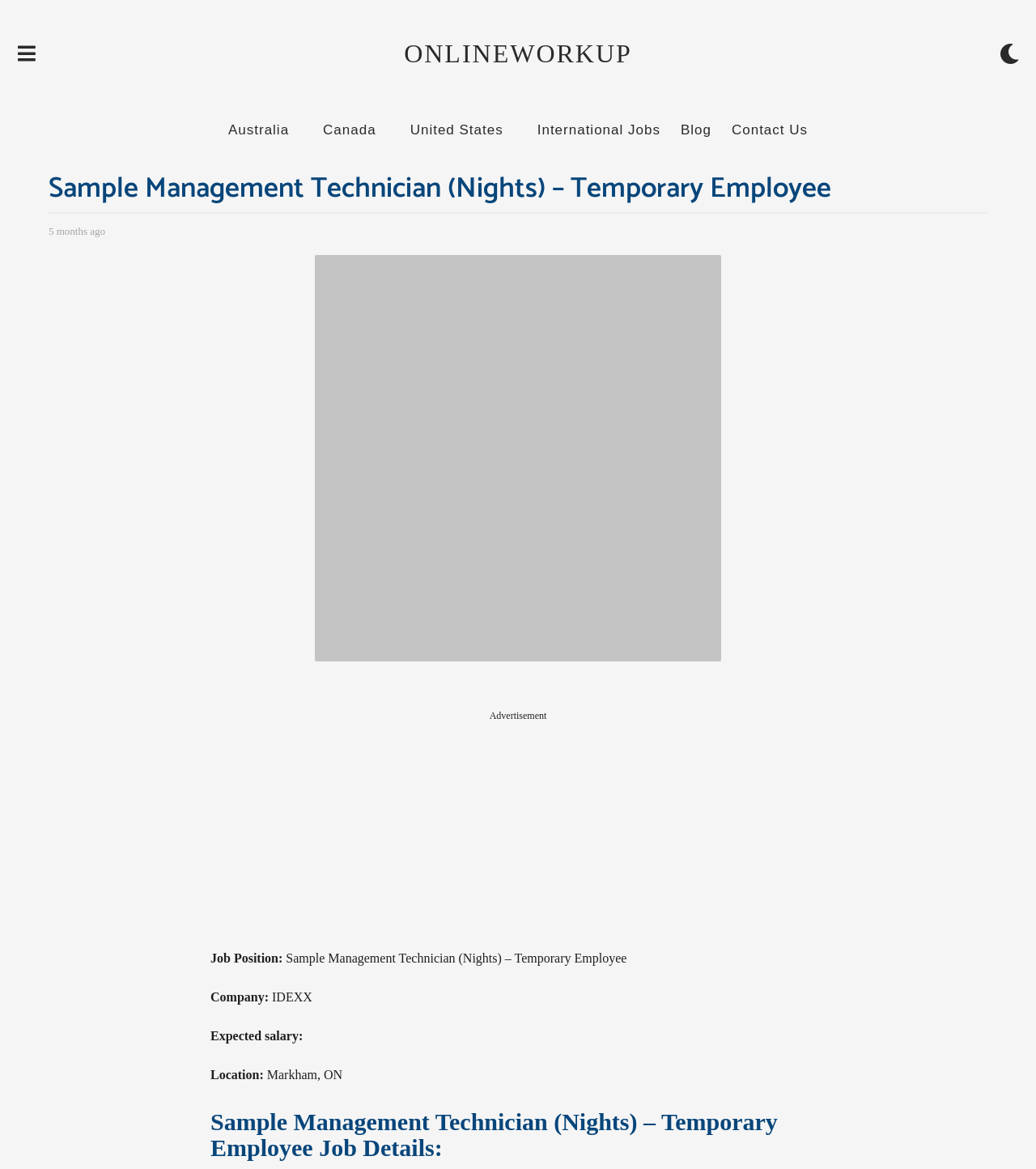Present a detailed account of what is displayed on the webpage.

This webpage is a job posting for a Sample Management Technician (Nights) - Temporary Employee position at onlineworkup. At the top left corner, there is a button with an icon. Next to it, the company name "ONLINEWORKUP" is displayed as a link. On the top right corner, there are three buttons with icons.

Below the top section, there are five links: "Australia", "Canada", "United States", "International Jobs", and "Blog", followed by a "Contact Us" link. 

The main content of the page is divided into two sections. The left section contains a header with the job title, a separator line, and a table with information about the job posting, including the author "admin" and the posting date "5 months ago". 

The right section features a large image related to the job position. Below the image, there is a text "Advertisement" and an iframe with an advertisement. 

Further down, there are several sections with job details, including "Job Position:", "Company:", "Expected salary:", and "Location:". The corresponding information is displayed next to each label. 

Finally, there is a heading "Sample Management Technician (Nights) – Temporary Employee Job Details:" at the bottom of the page.